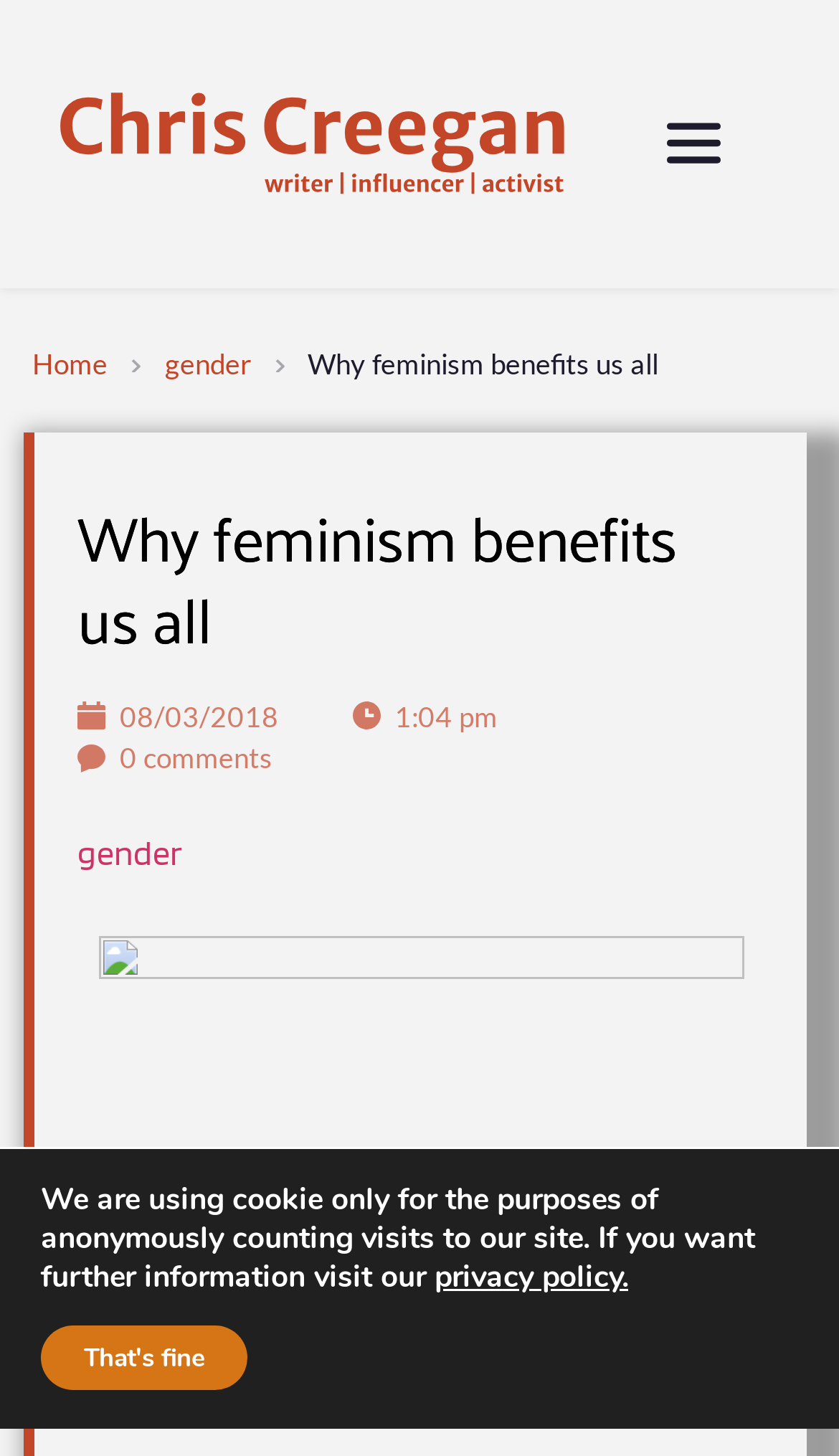What is the category of the article?
Craft a detailed and extensive response to the question.

The category of the article can be found by looking at the link elements with the text 'gender' which are located at the top and middle of the page, indicating that the article is related to the topic of gender.